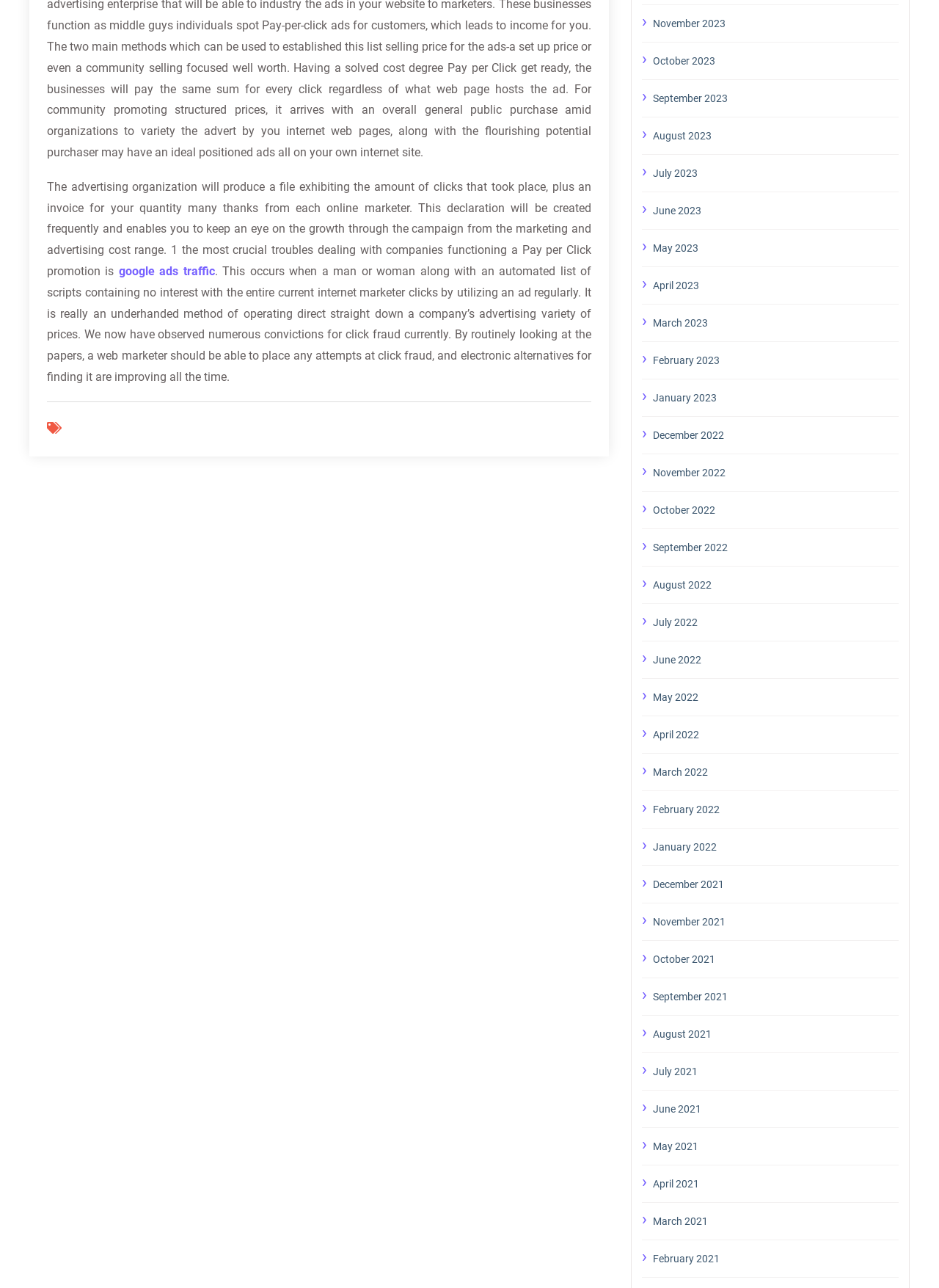Locate the bounding box coordinates of the clickable region to complete the following instruction: "check September 2023."

[0.695, 0.069, 0.957, 0.083]